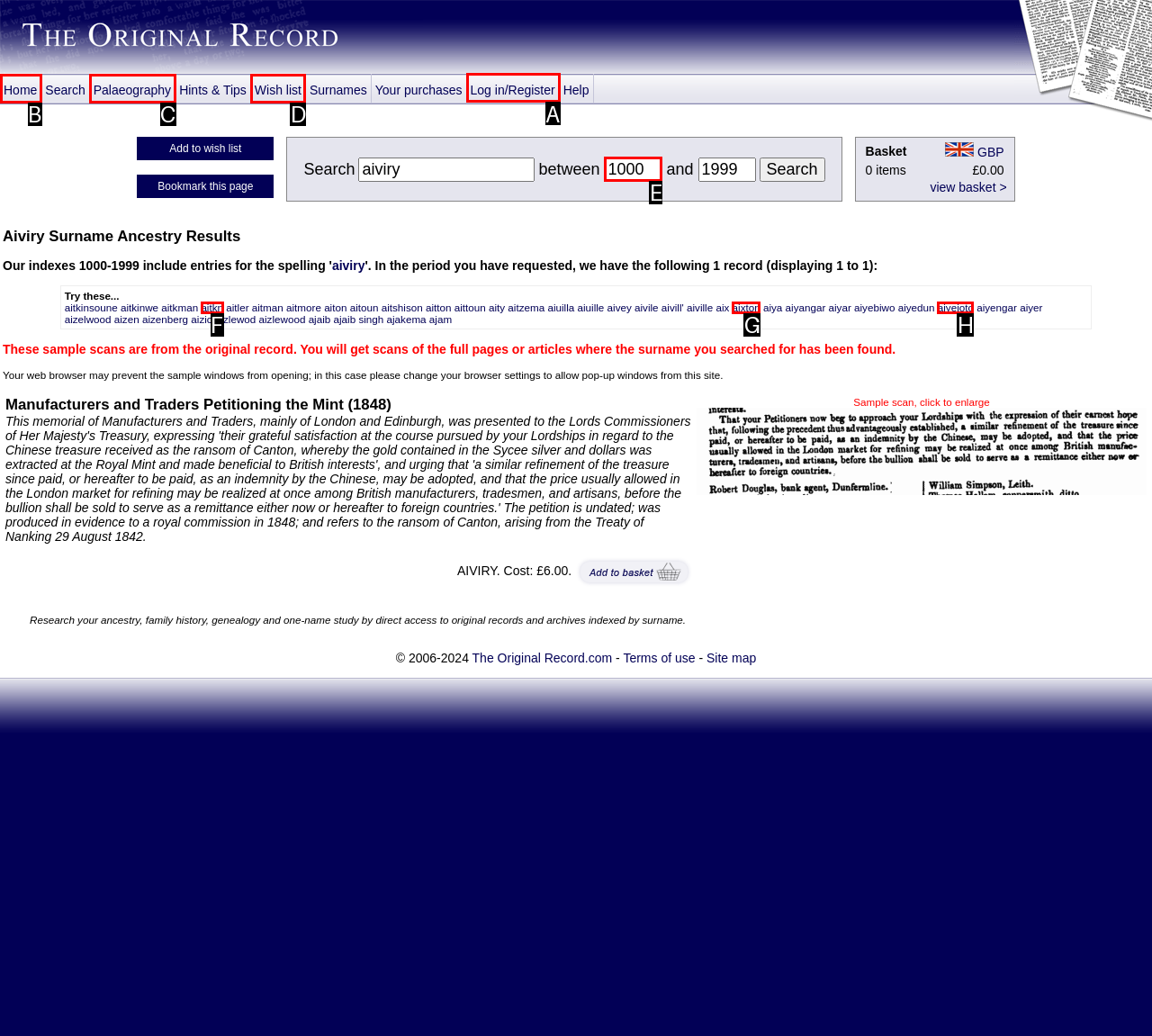Identify the correct UI element to click to achieve the task: Log in/Register.
Answer with the letter of the appropriate option from the choices given.

A